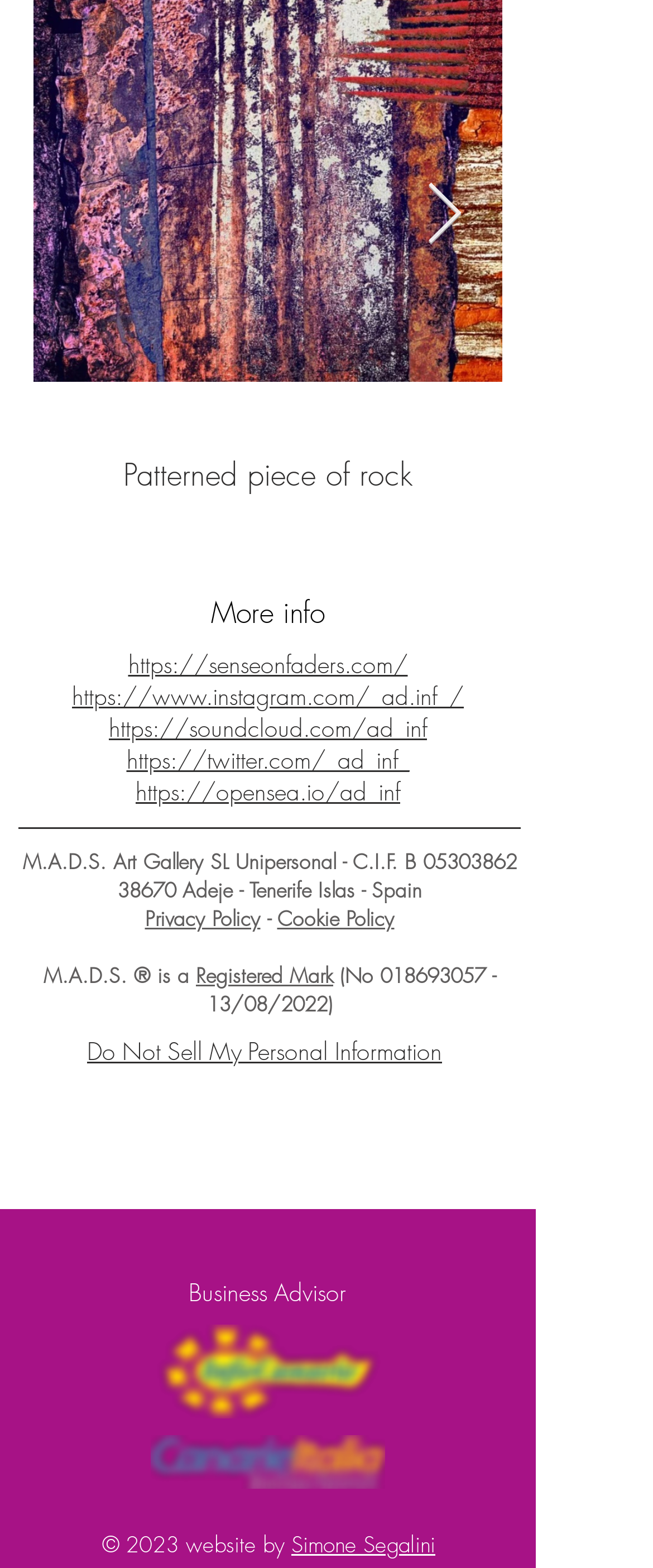What is the purpose of the 'Do Not Sell My Personal Information' button?
Please provide a comprehensive answer based on the details in the screenshot.

I inferred the purpose of the button by its text 'Do Not Sell My Personal Information' and the fact that it has a popup dialog, suggesting that it allows users to opt out of the sale of their personal information.